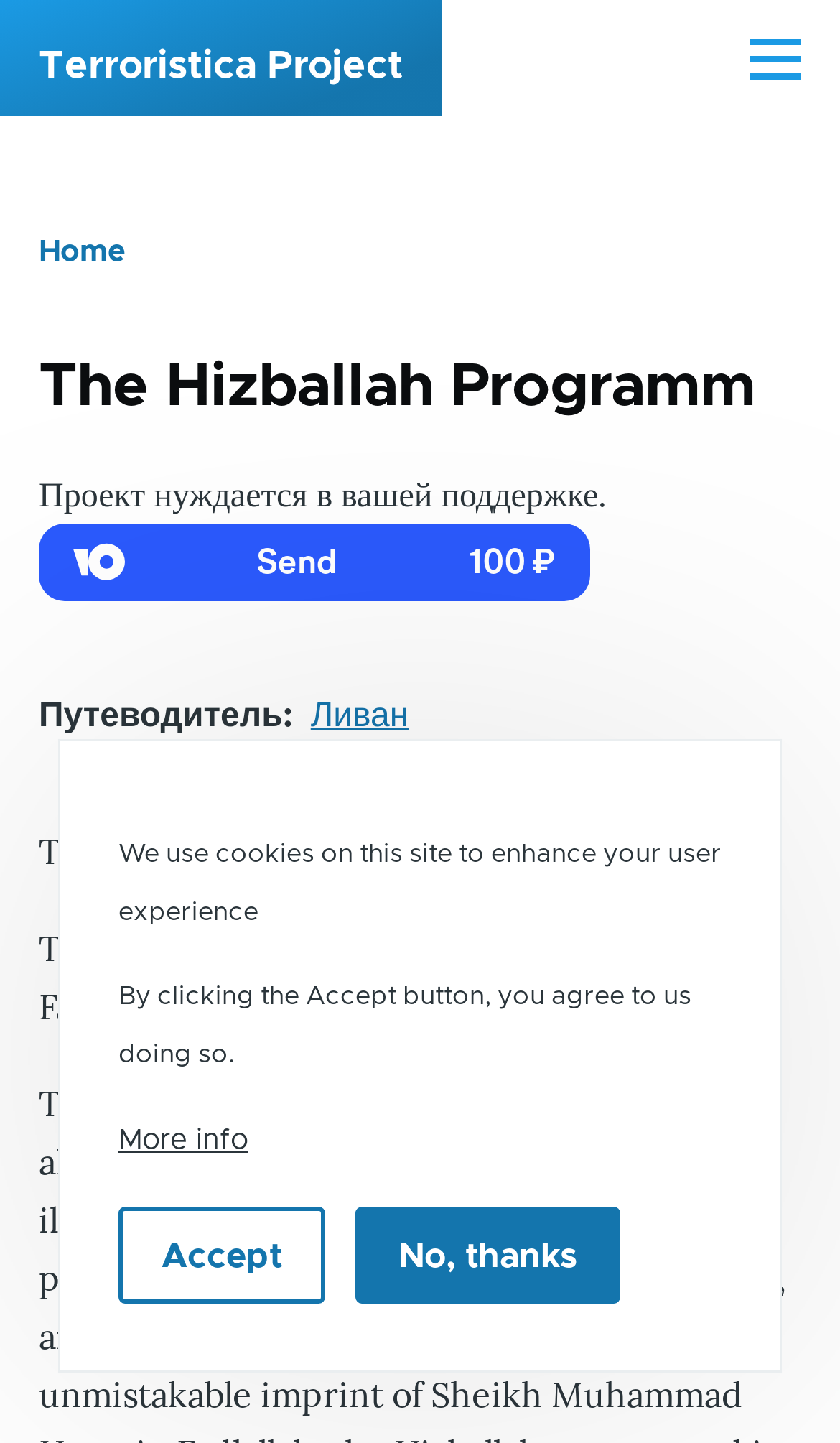What is the name of the project?
Provide a concise answer using a single word or phrase based on the image.

Terroristica Project